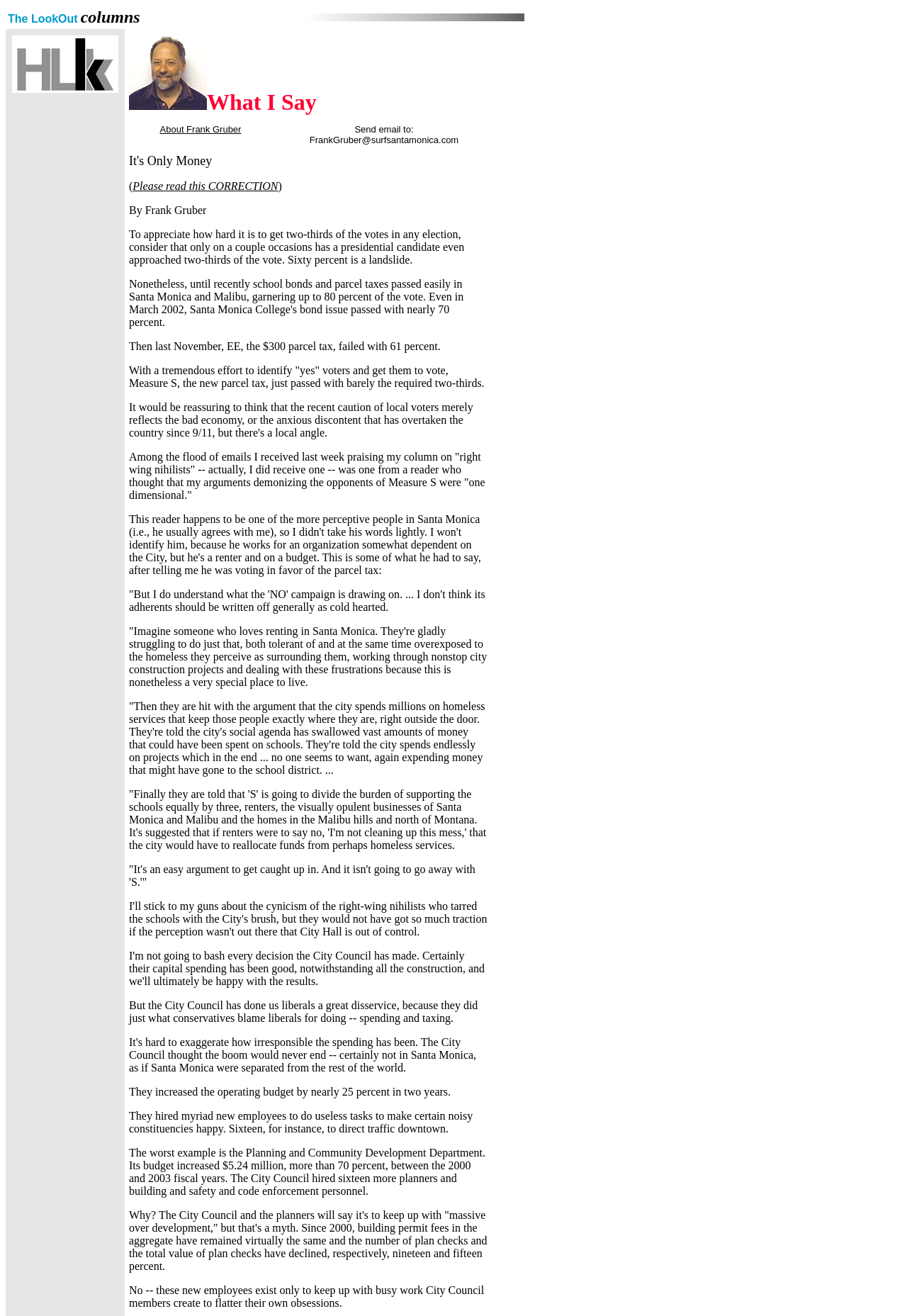Identify the bounding box for the UI element specified in this description: "Please read this CORRECTION". The coordinates must be four float numbers between 0 and 1, formatted as [left, top, right, bottom].

[0.146, 0.137, 0.307, 0.146]